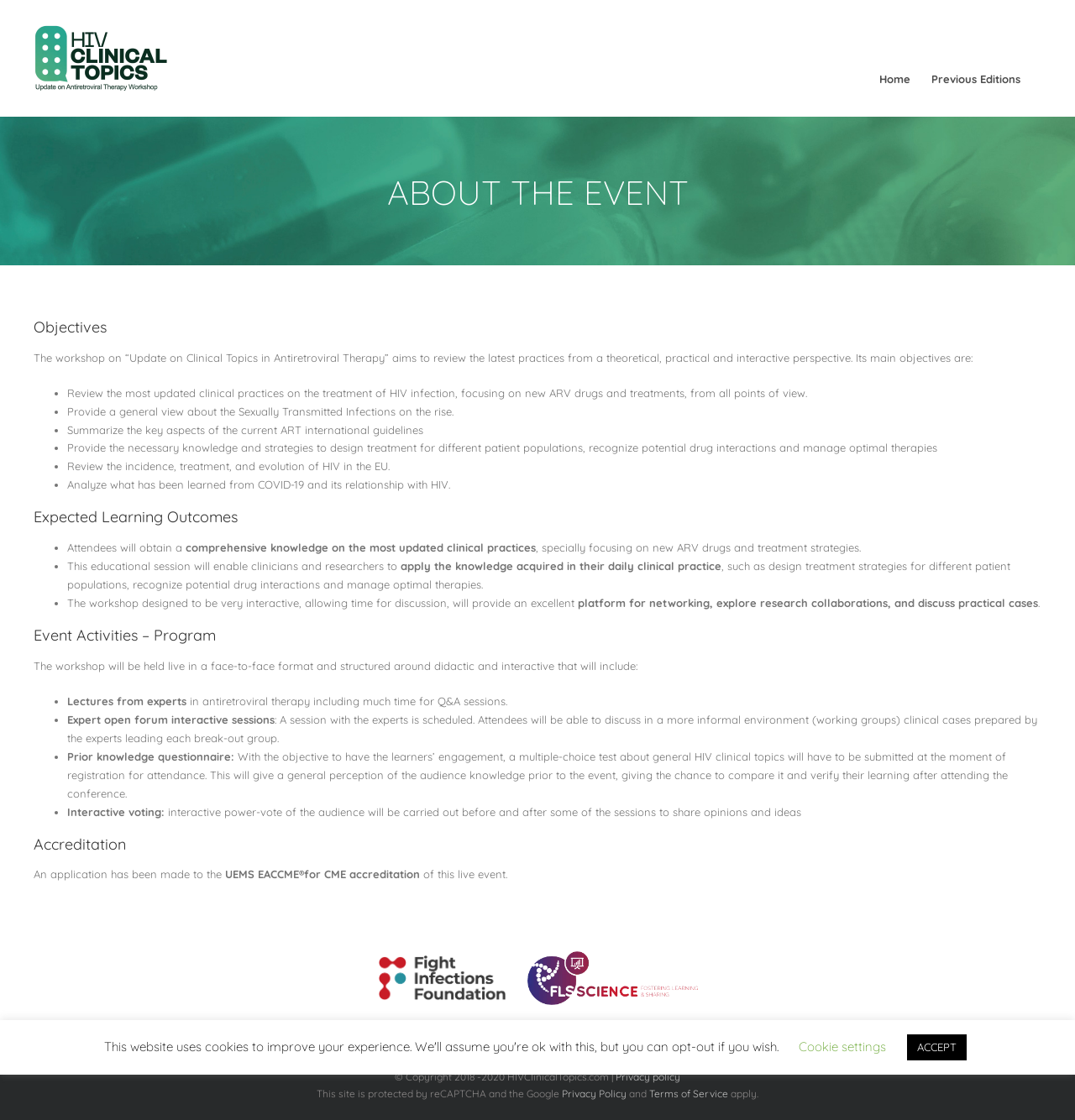What is the format of the workshop?
Please give a detailed and elaborate explanation in response to the question.

The workshop will be held live in a face-to-face format, as mentioned in the 'Event Activities – Program' section.